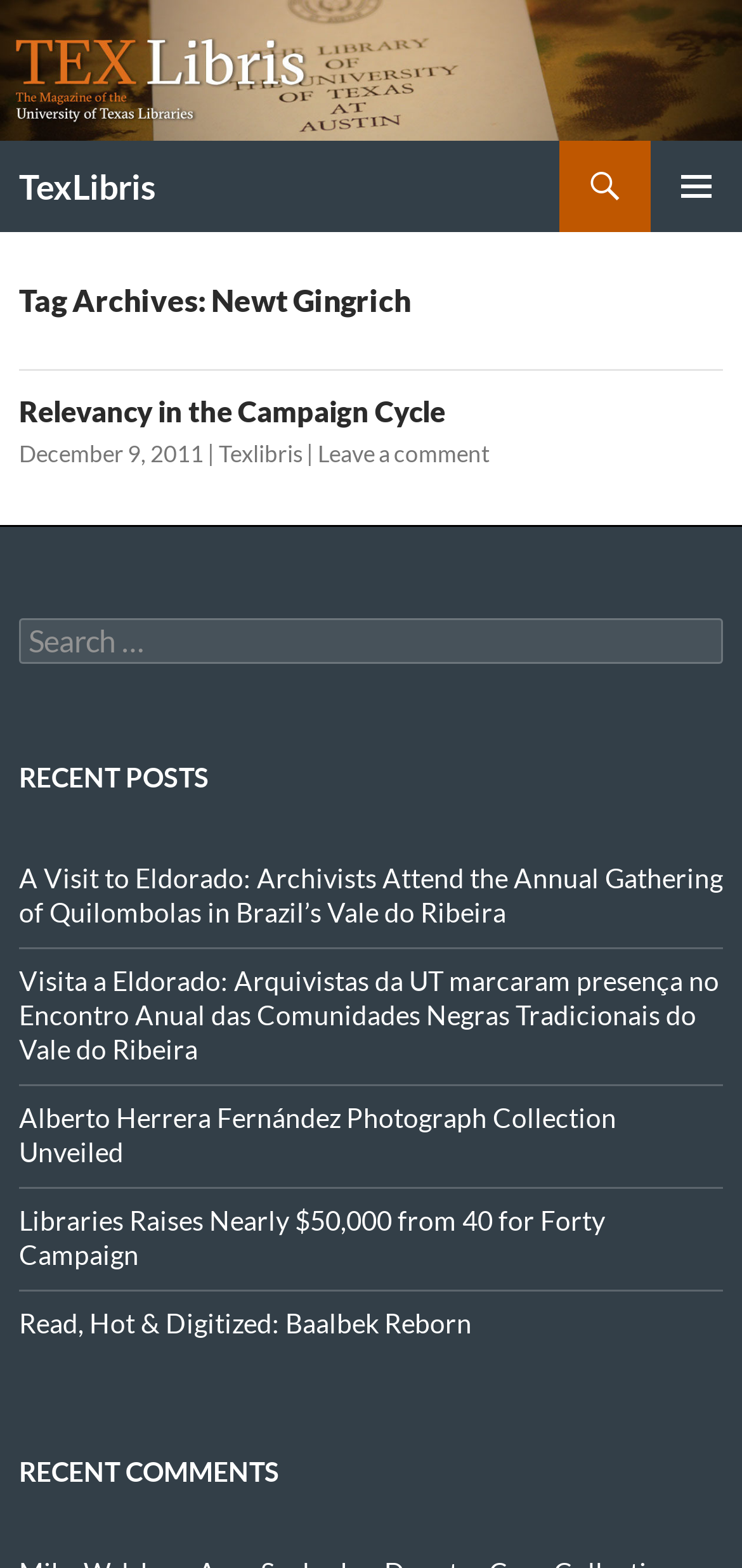Could you highlight the region that needs to be clicked to execute the instruction: "Search for something"?

[0.026, 0.395, 0.974, 0.424]